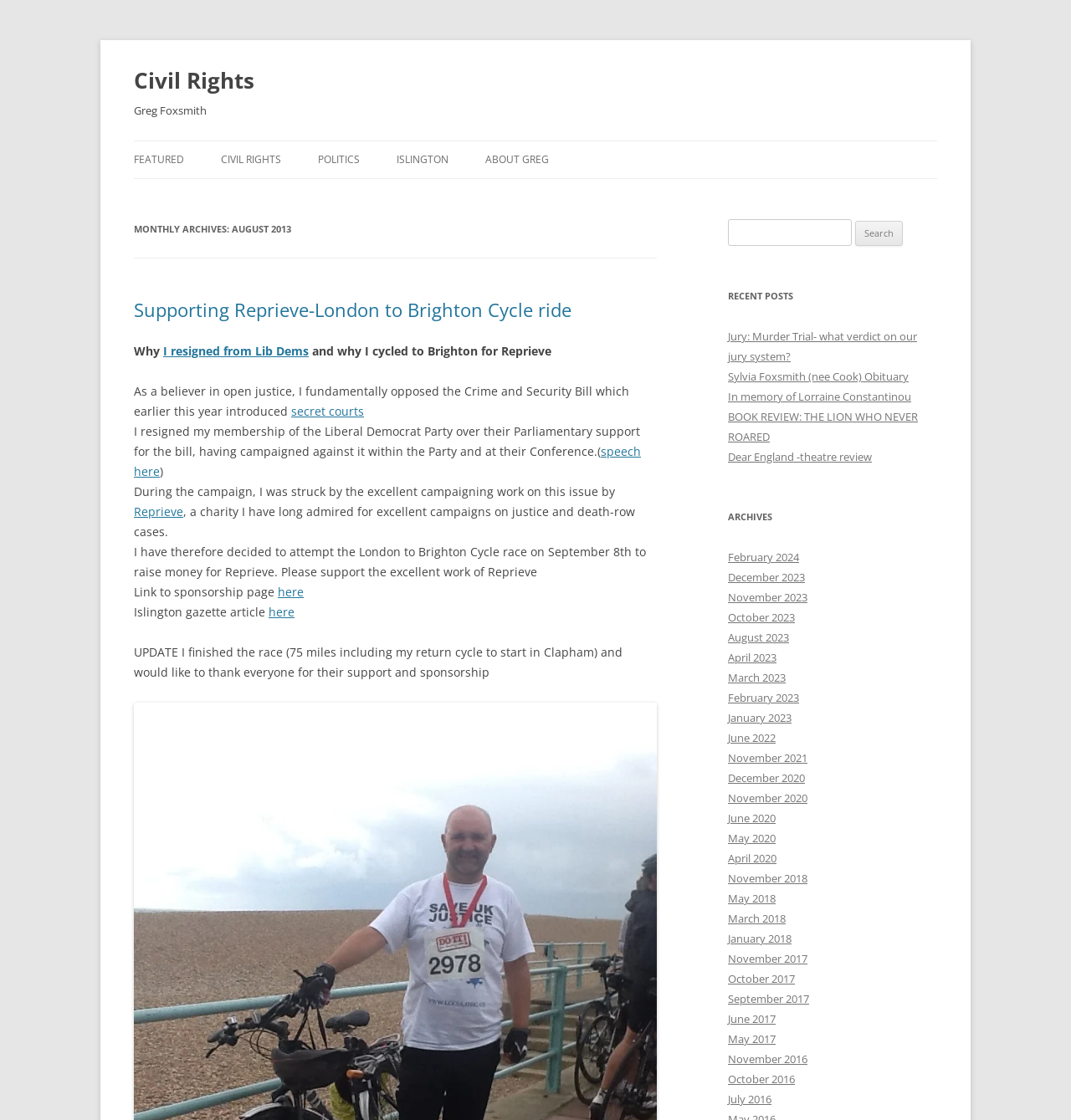What is the topic of the post 'Jury: Murder Trial- what verdict on our jury system?'?
Provide a detailed and extensive answer to the question.

The topic of the post 'Jury: Murder Trial- what verdict on our jury system?' can be inferred from the title of the post, which suggests that the post is discussing the jury system in the context of a murder trial.